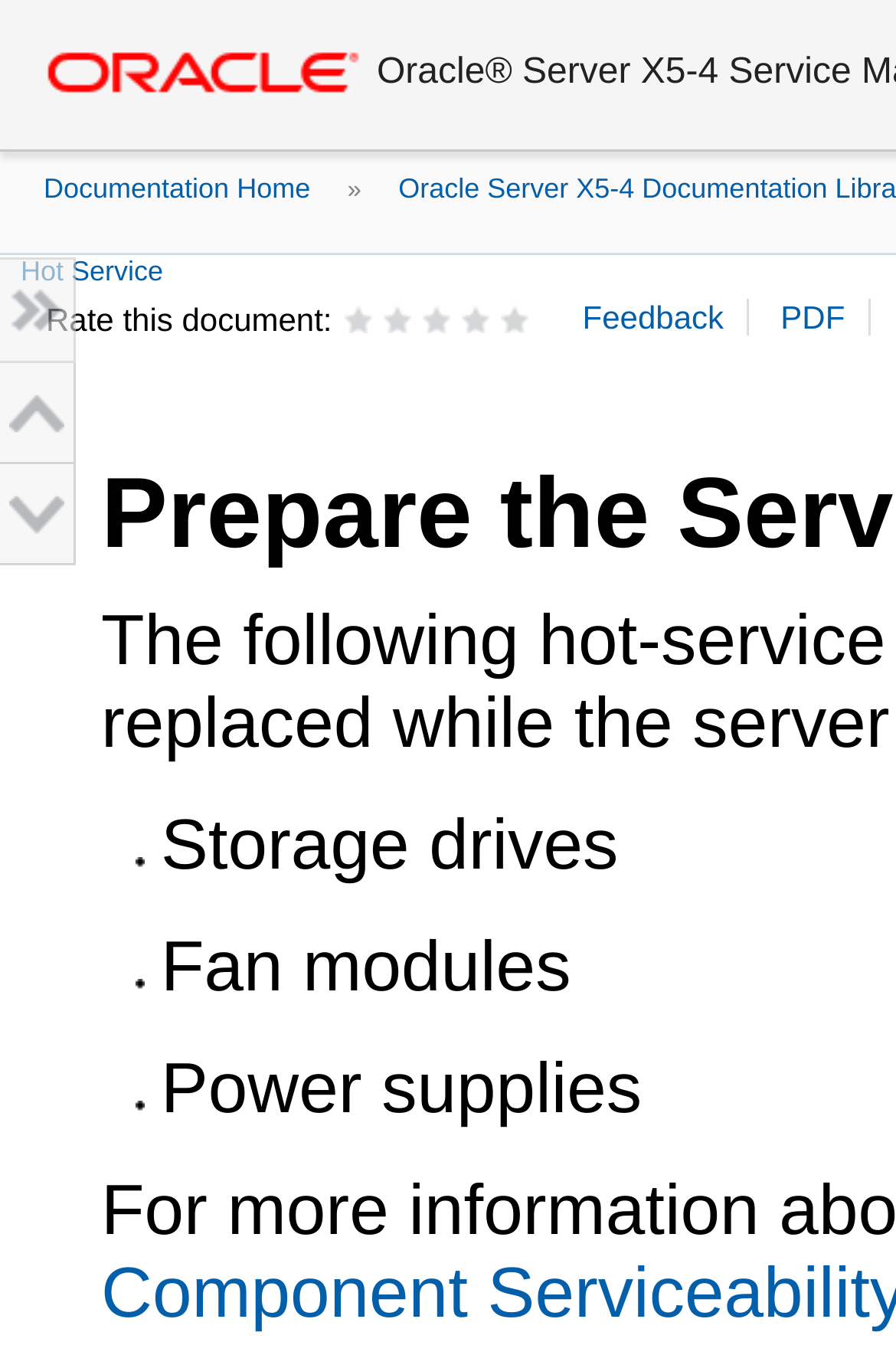Give a one-word or phrase response to the following question: What is the purpose of the buttons at the top-right corner?

Feedback and PDF